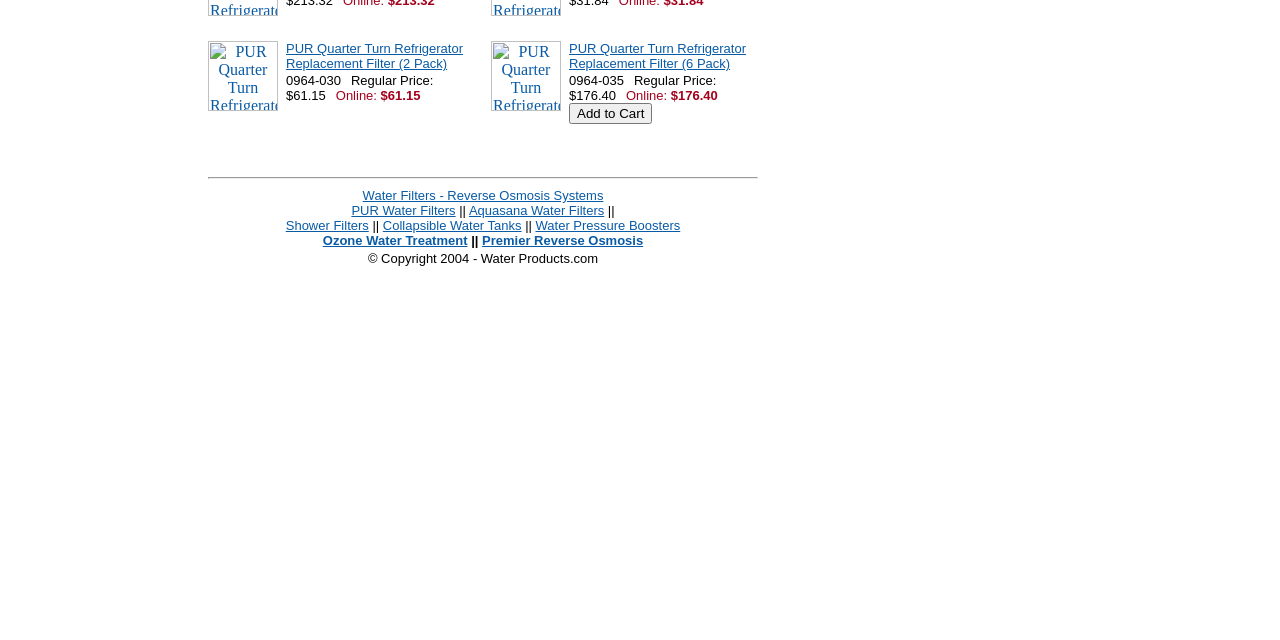Identify the bounding box coordinates for the UI element mentioned here: "Shower Filters". Provide the coordinates as four float values between 0 and 1, i.e., [left, top, right, bottom].

[0.223, 0.341, 0.288, 0.364]